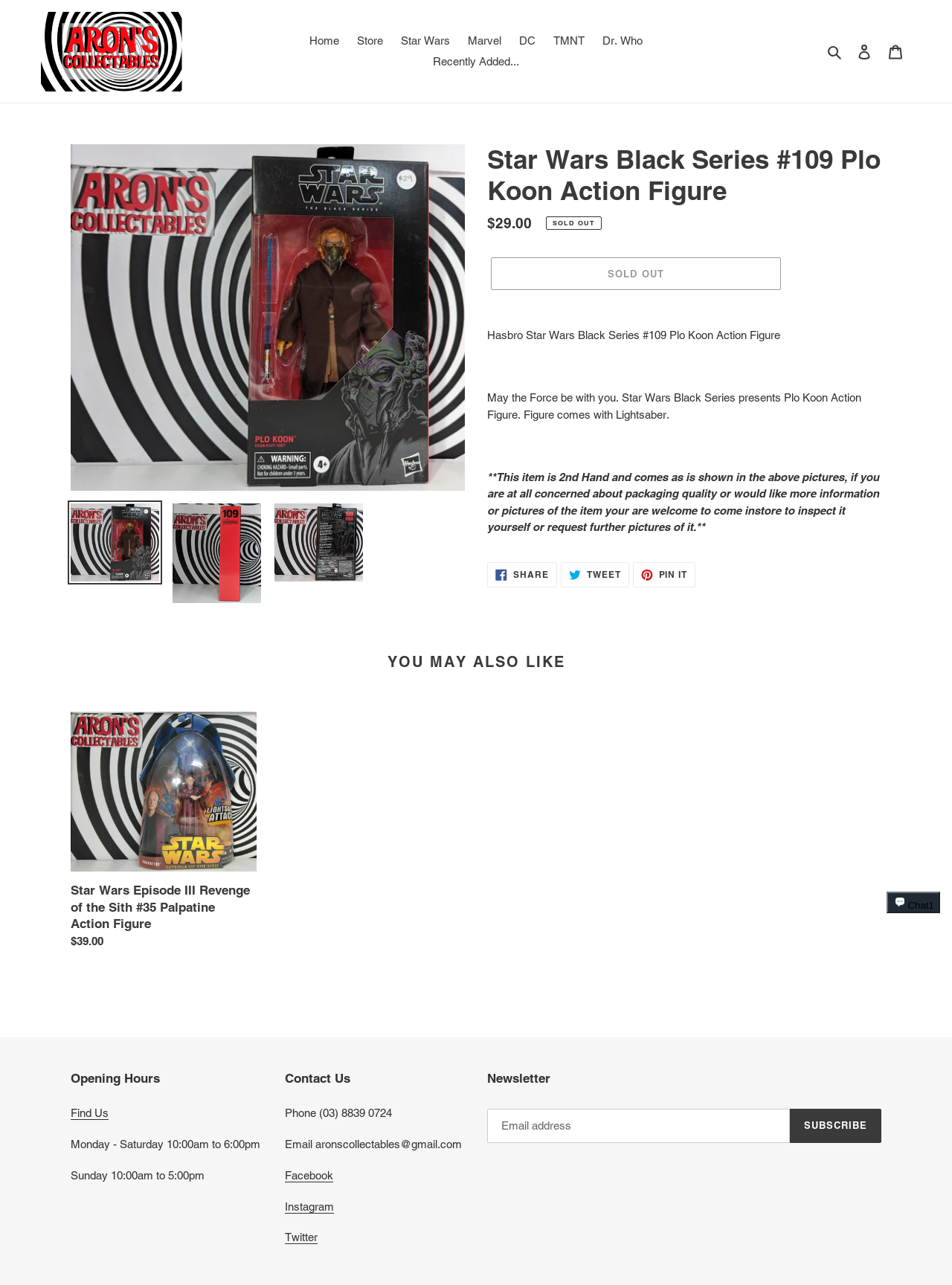Analyze the image and give a detailed response to the question:
How much does the action figure cost?

The price of the action figure can be found in the description list detail 'Regular price $29.00'.